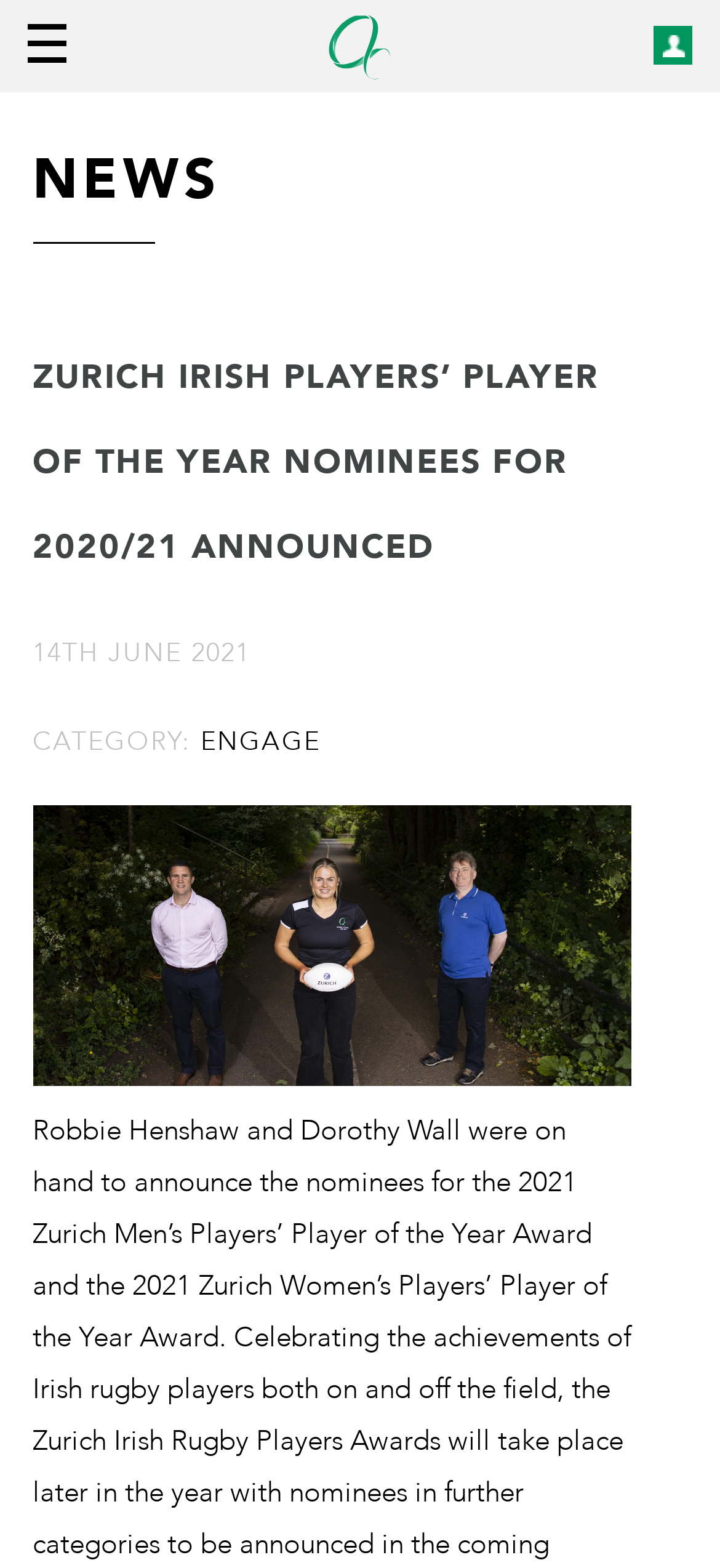Provide the bounding box coordinates of the HTML element this sentence describes: "Engage".

[0.278, 0.457, 0.445, 0.49]